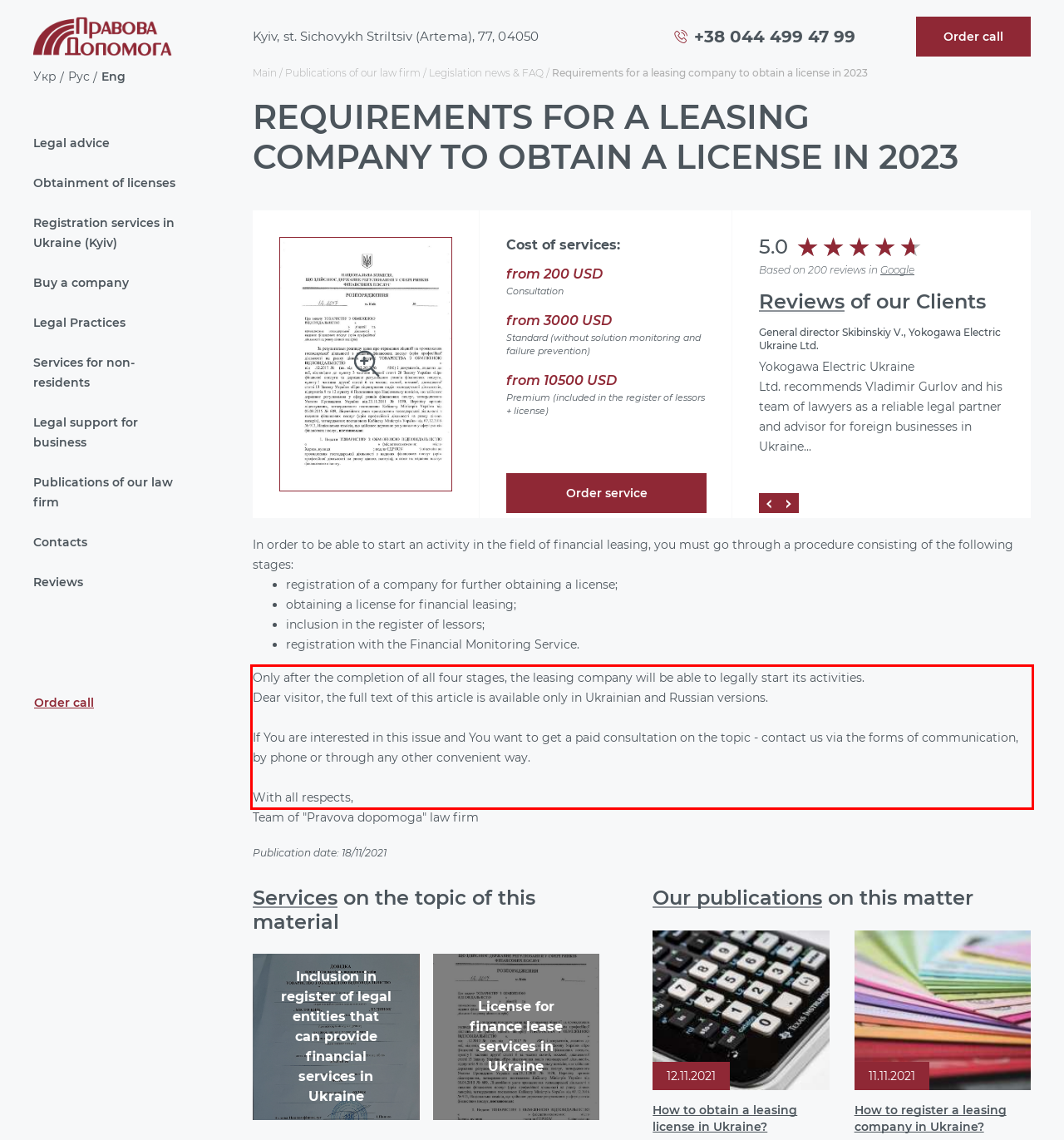Examine the screenshot of the webpage, locate the red bounding box, and generate the text contained within it.

Dear visitor, the full text of this article is available only in Ukrainian and Russian versions. If You are interested in this issue and You want to get a paid consultation on the topic - contact us via the forms of communication, by phone or through any other convenient way. With all respects, Team of "Pravova dopomoga" law firm